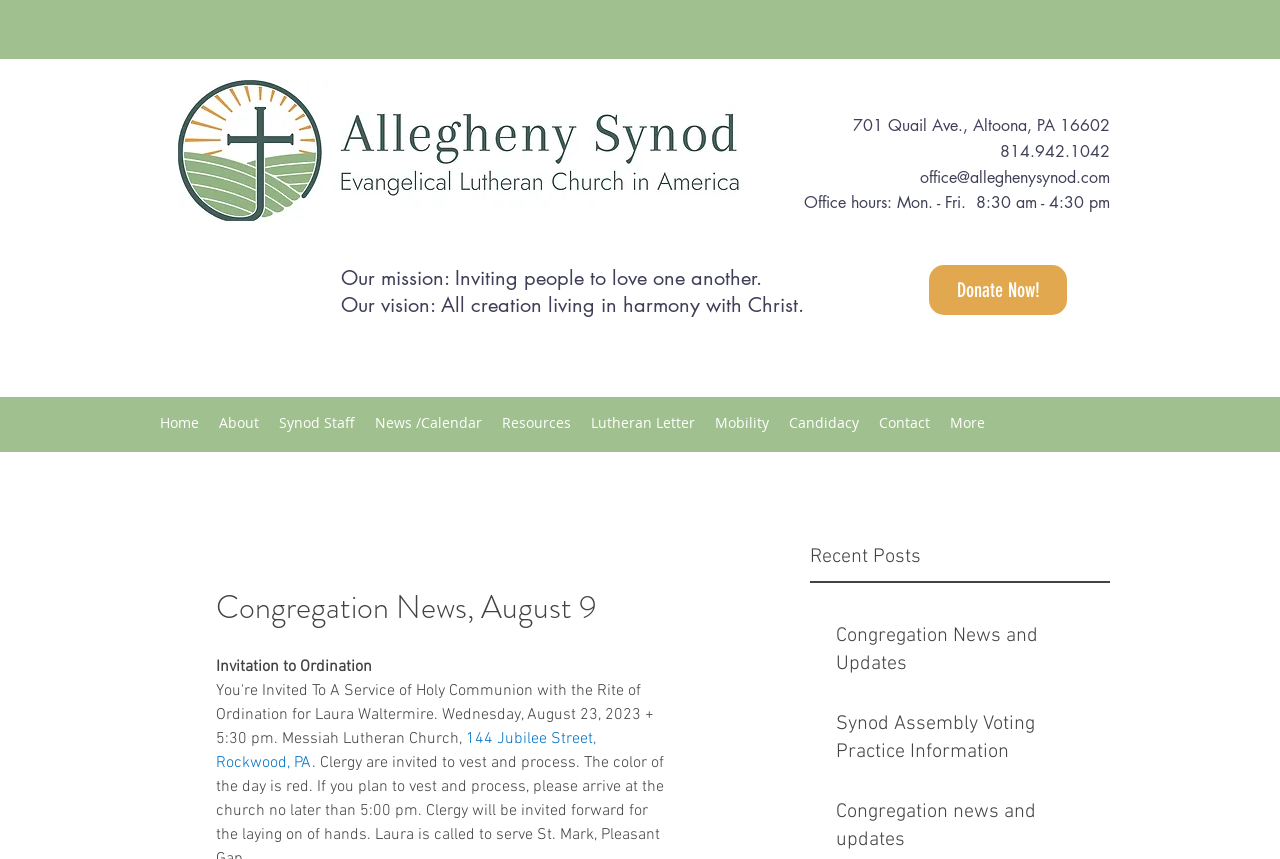Determine the main heading text of the webpage.

Congregation News, August 9